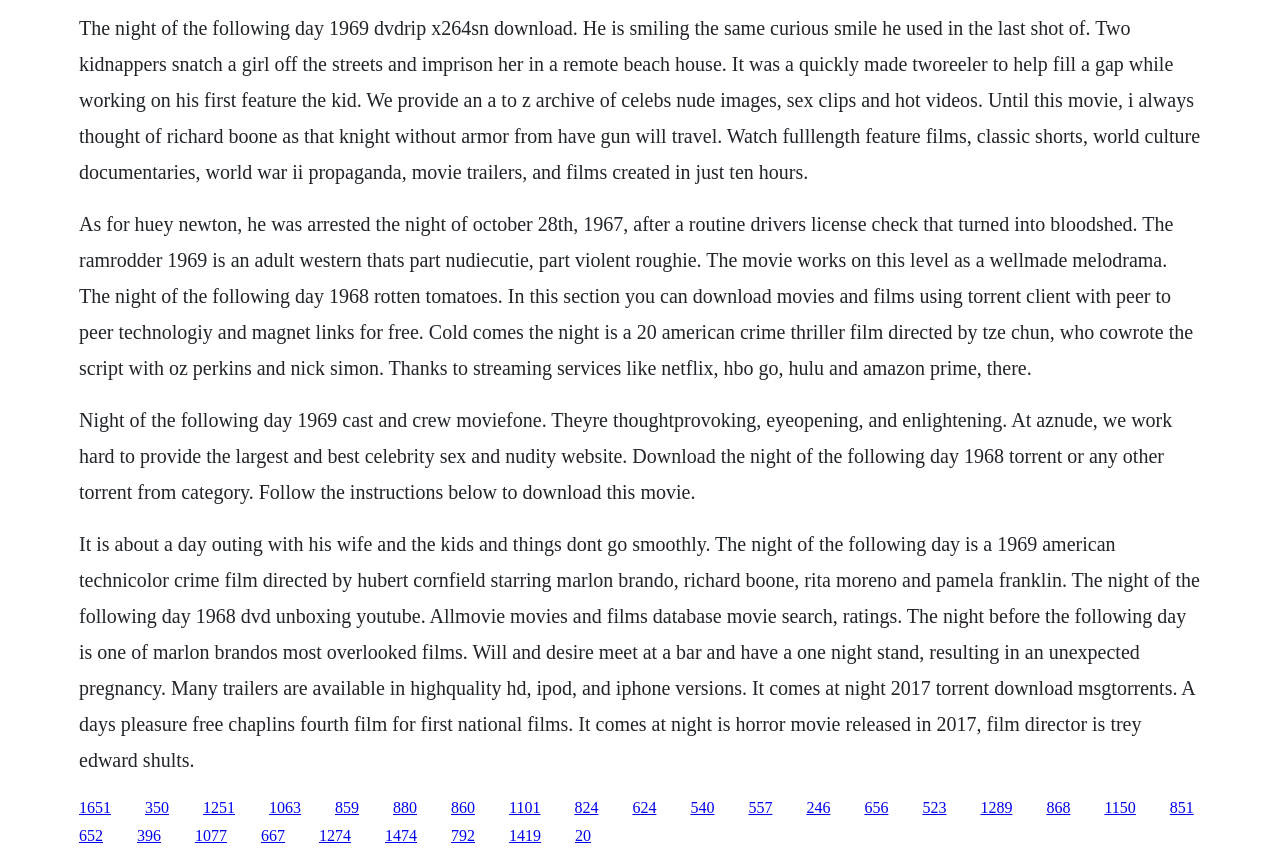Pinpoint the bounding box coordinates of the area that must be clicked to complete this instruction: "Follow the link to watch full-length feature films".

[0.113, 0.93, 0.132, 0.949]